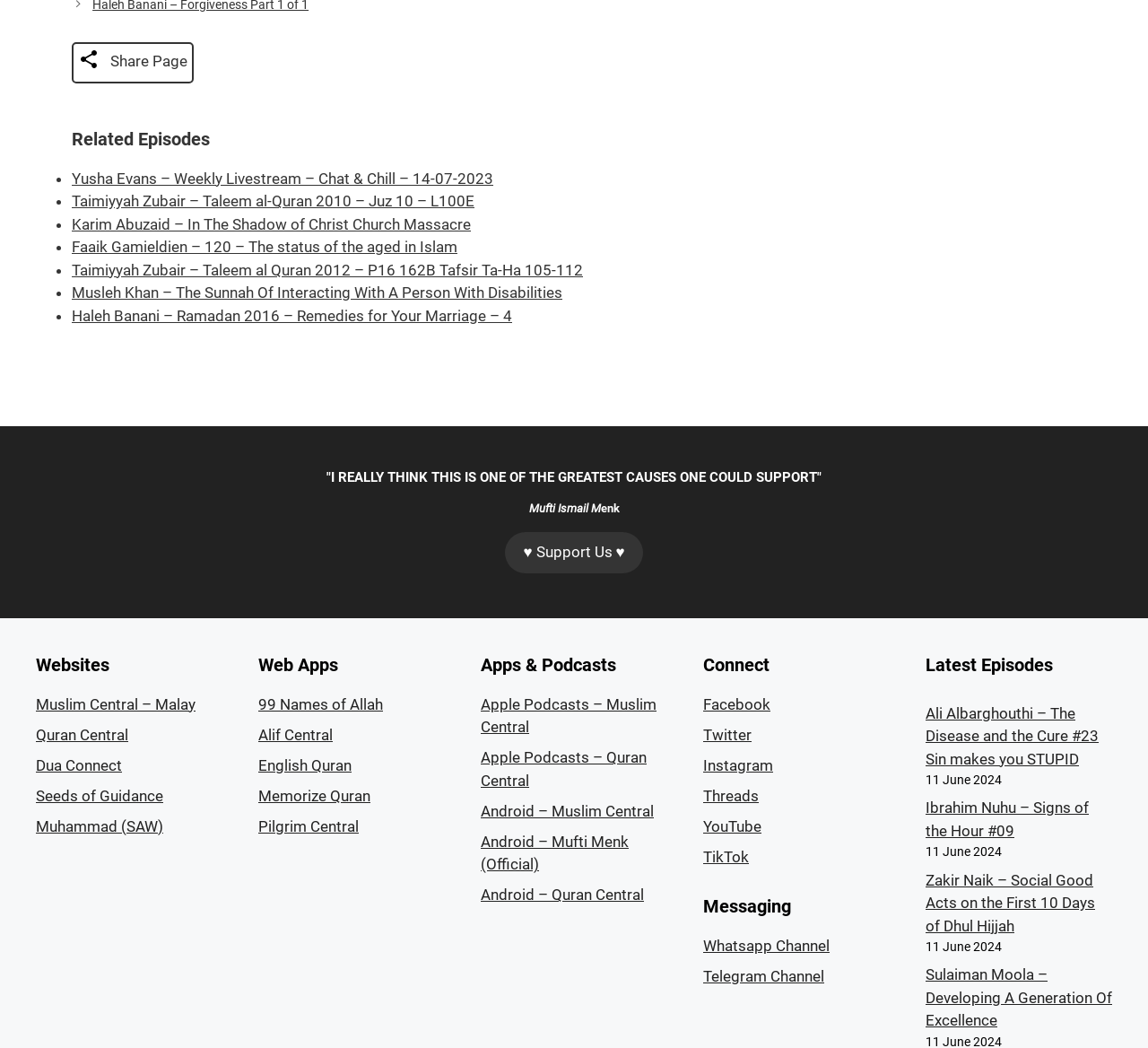Provide the bounding box coordinates for the UI element that is described as: "Seeds of Guidance".

[0.031, 0.751, 0.142, 0.768]